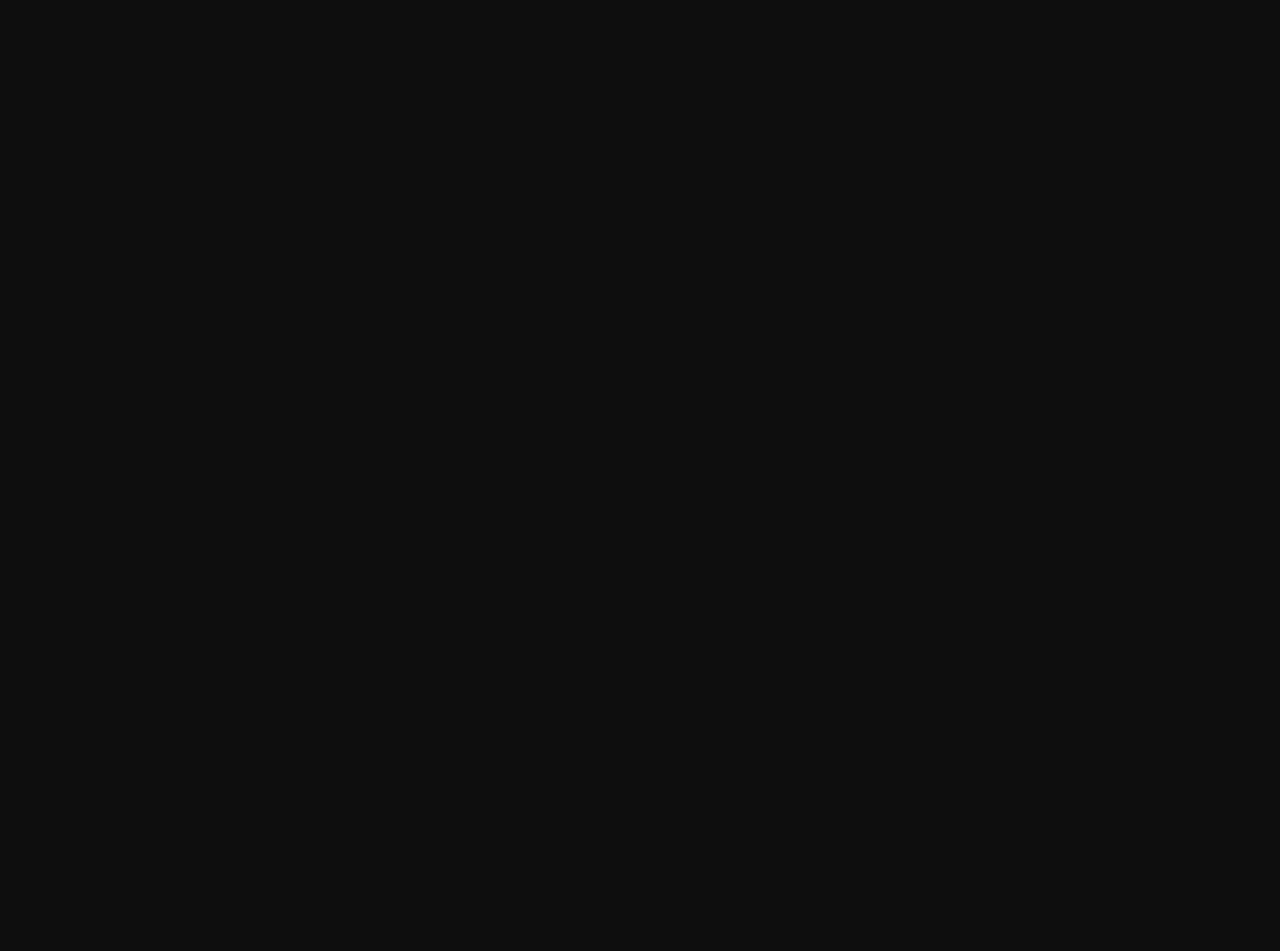Please locate the clickable area by providing the bounding box coordinates to follow this instruction: "Check the article about selling for cash".

[0.275, 0.736, 0.488, 0.989]